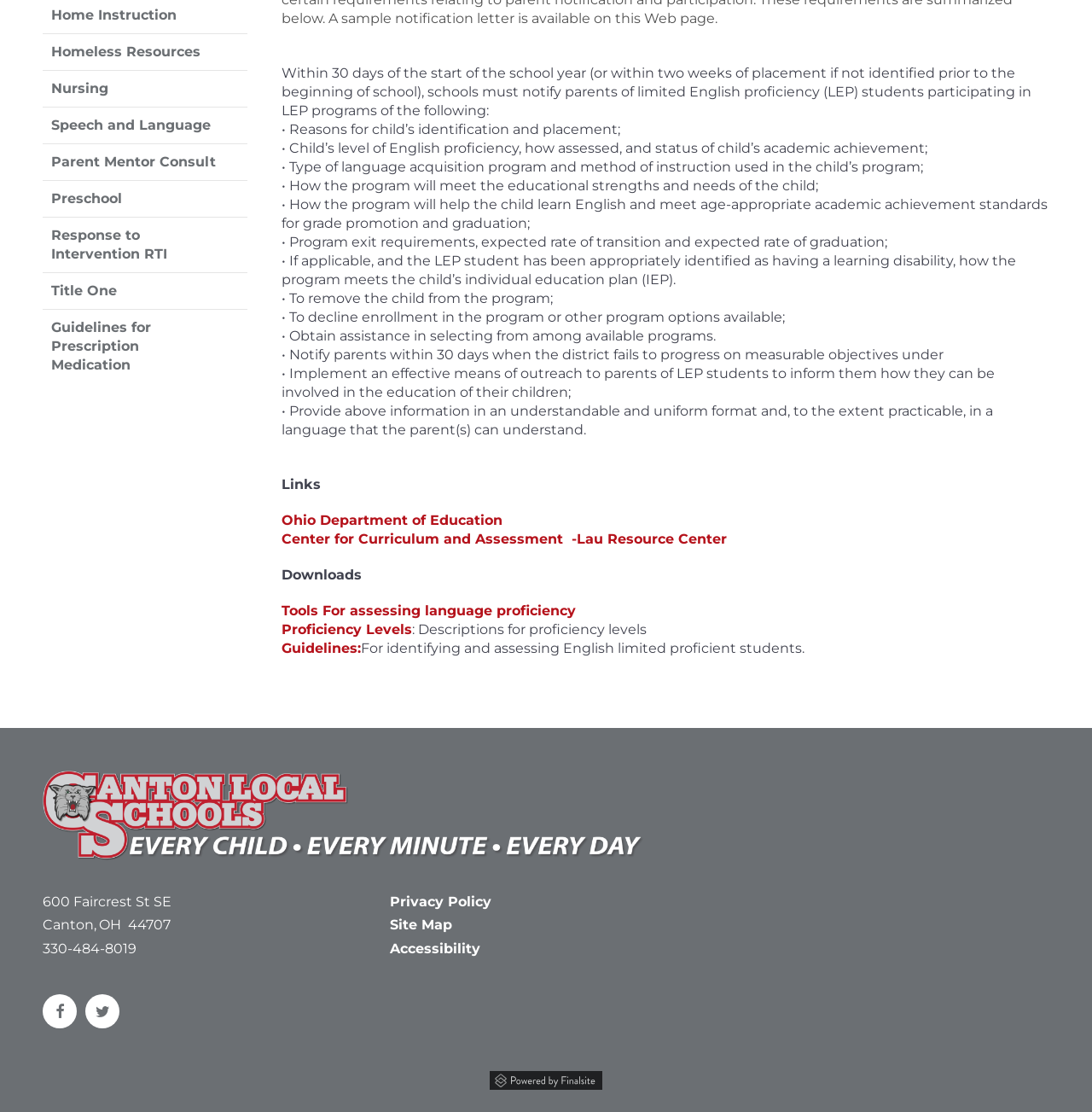Please find the bounding box coordinates (top-left x, top-left y, bottom-right x, bottom-right y) in the screenshot for the UI element described as follows: Proficiency Levels

[0.258, 0.559, 0.377, 0.573]